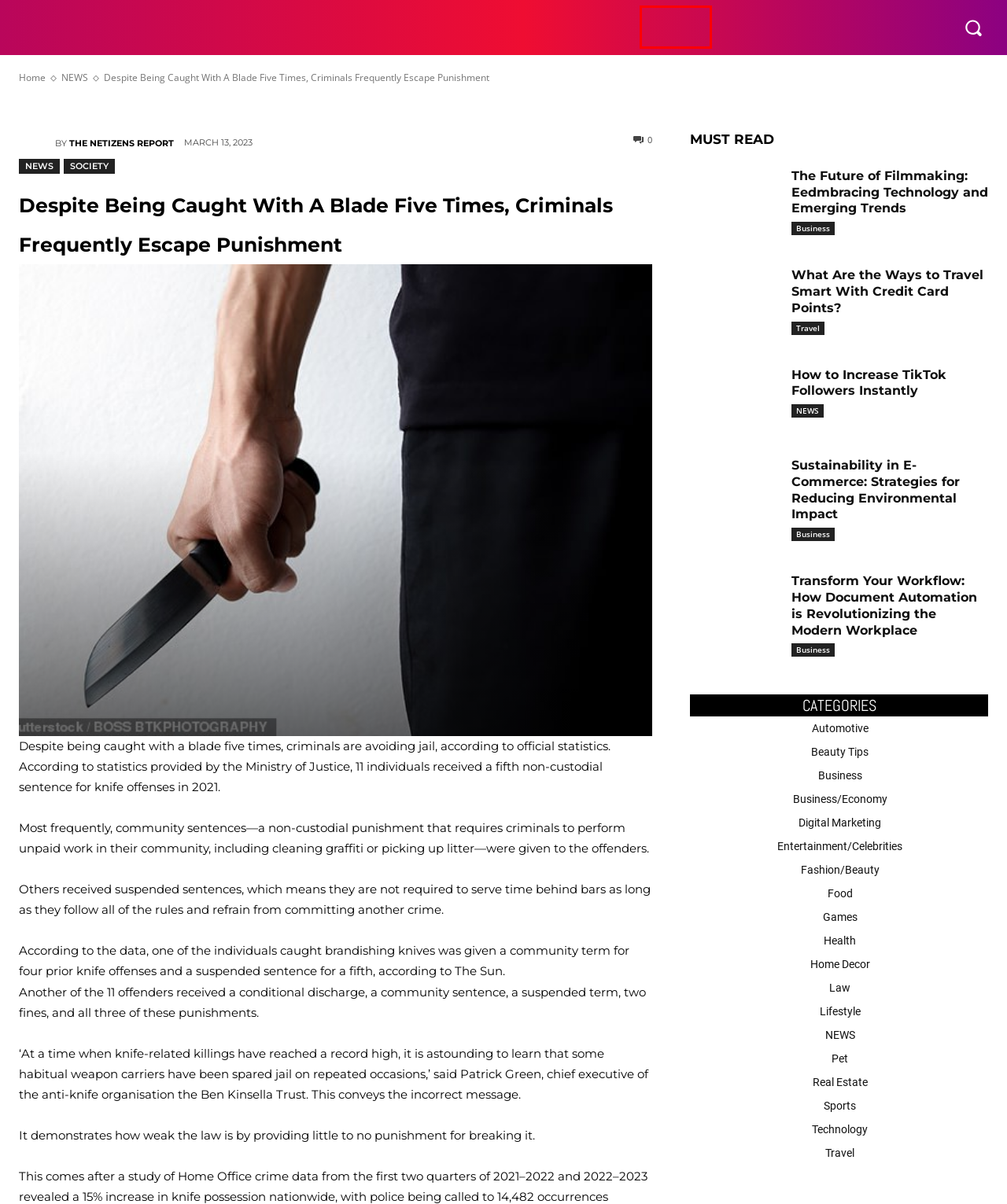You have a screenshot of a webpage with an element surrounded by a red bounding box. Choose the webpage description that best describes the new page after clicking the element inside the red bounding box. Here are the candidates:
A. Health Archives - Netizens Report Magazine
B. What Are the Ways to Travel Smart With Credit Card Points?
C. Business Archives - Netizens Report Magazine
D. Sustainability in E-Commerce: Strategies for Reducing Environmental Impact
E. Business/Economy Archives - Netizens Report Magazine
F. Entertainment/Celebrities Archives - Netizens Report Magazine
G. Lifestyle Archives - Netizens Report Magazine
H. Games Archives - Netizens Report Magazine

A